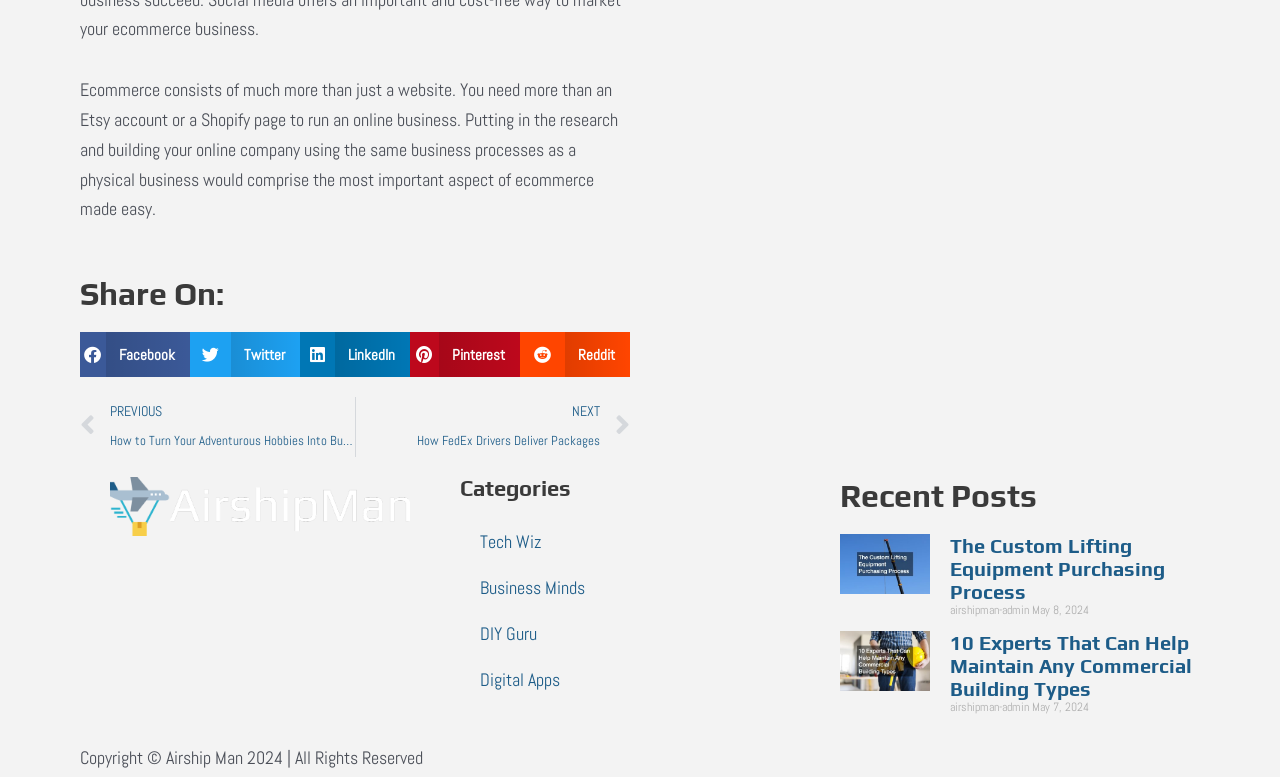Determine the bounding box coordinates for the element that should be clicked to follow this instruction: "Share on Facebook". The coordinates should be given as four float numbers between 0 and 1, in the format [left, top, right, bottom].

[0.062, 0.428, 0.148, 0.486]